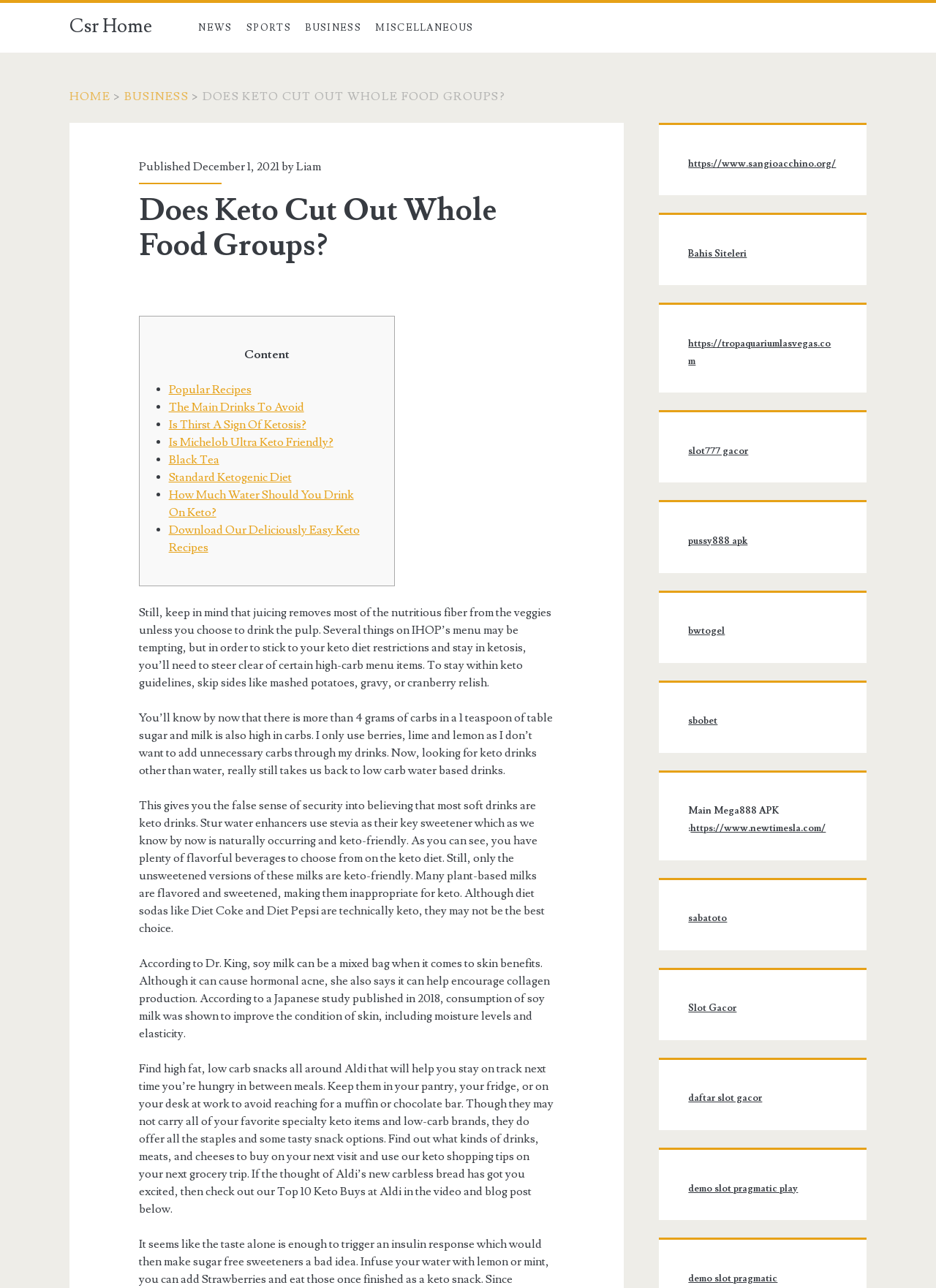Determine the bounding box for the described HTML element: "installing automated systems". Ensure the coordinates are four float numbers between 0 and 1 in the format [left, top, right, bottom].

None